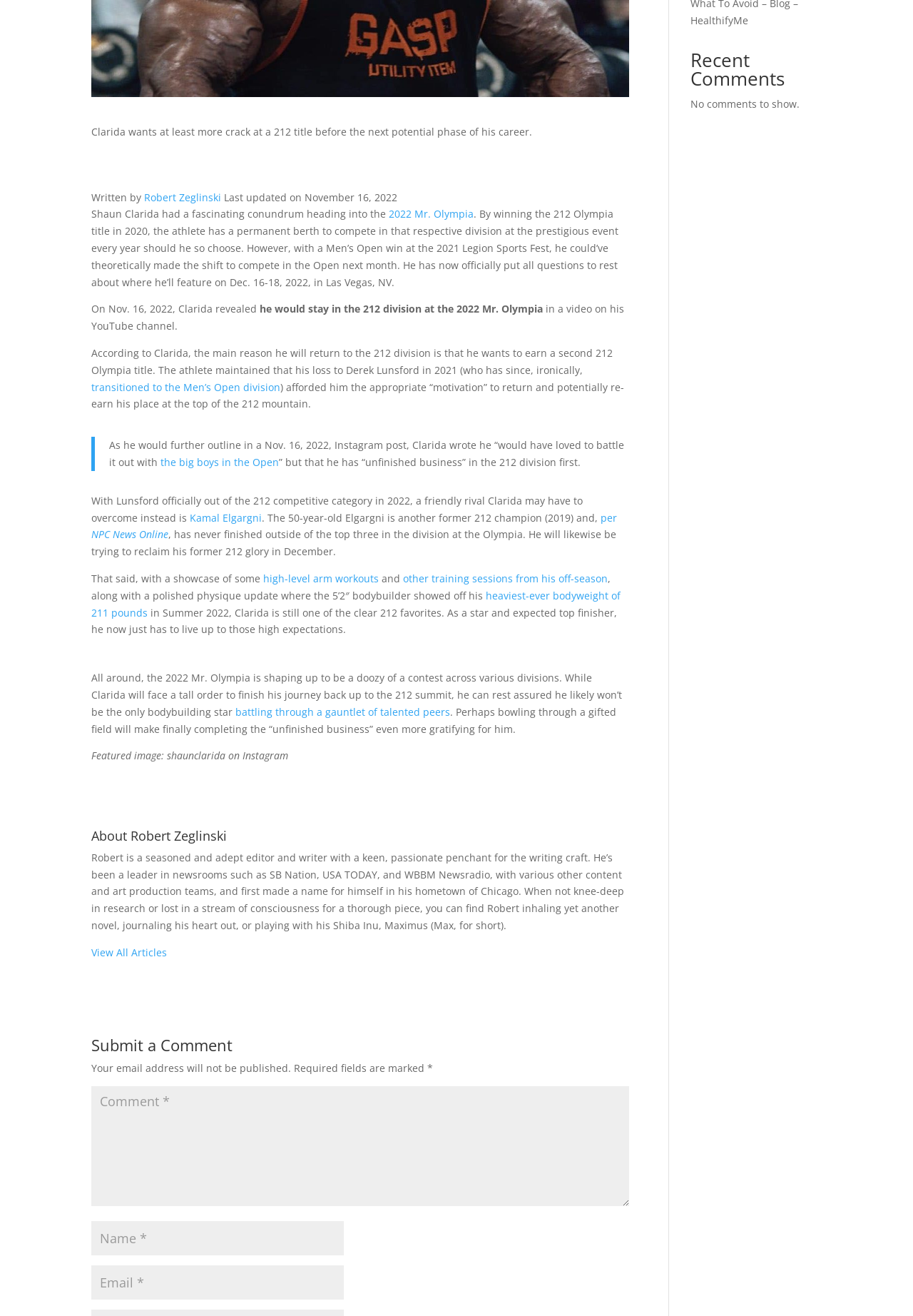Calculate the bounding box coordinates of the UI element given the description: "2022 Mr. Olympia".

[0.426, 0.157, 0.519, 0.168]